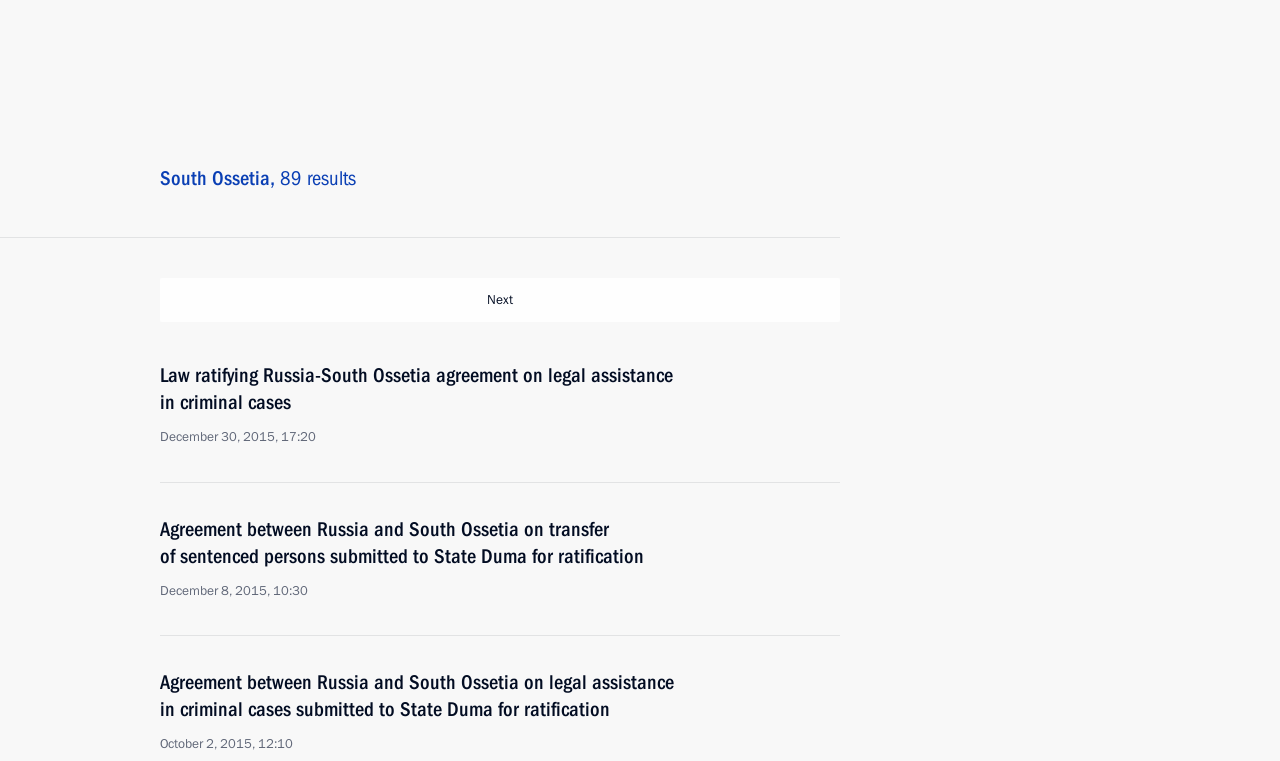Determine the bounding box coordinates (top-left x, top-left y, bottom-right x, bottom-right y) of the UI element described in the following text: All topics

[0.478, 0.105, 0.524, 0.131]